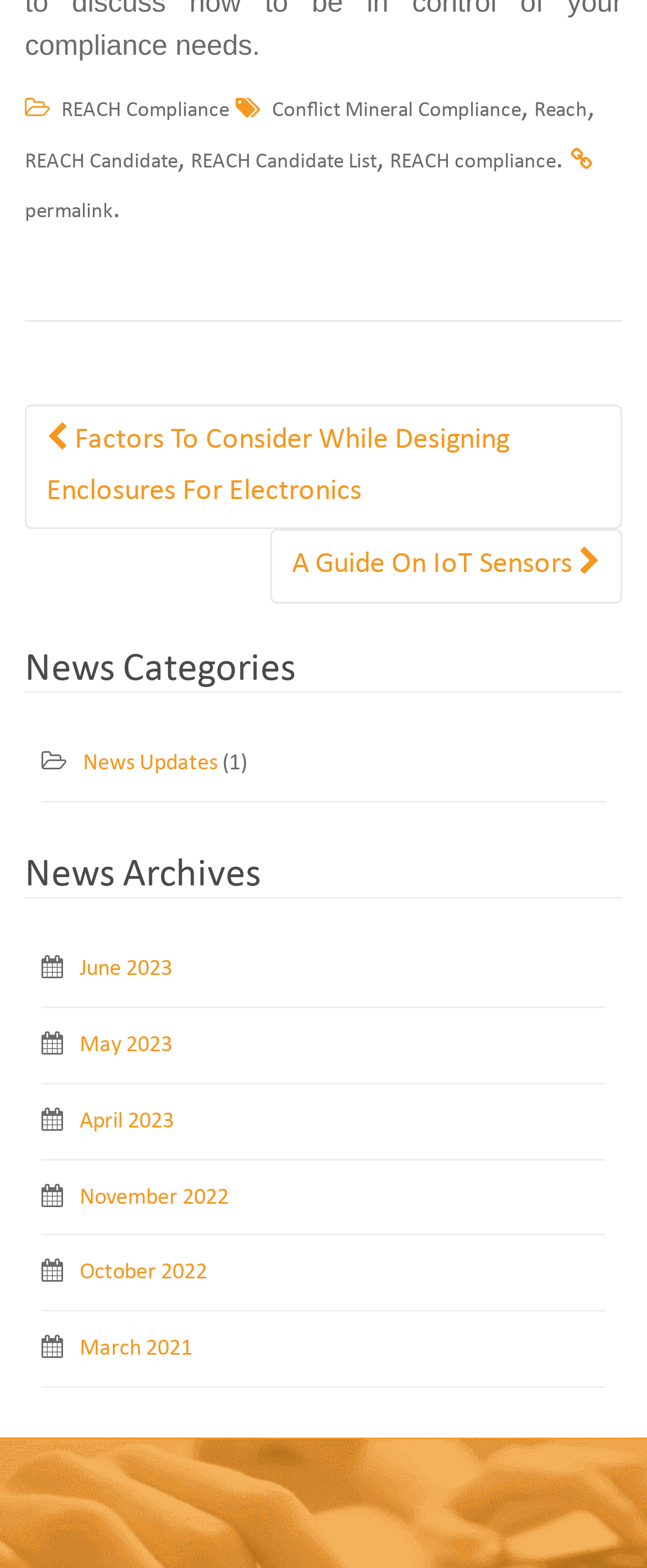How many news archives are listed?
Please provide a single word or phrase as the answer based on the screenshot.

6